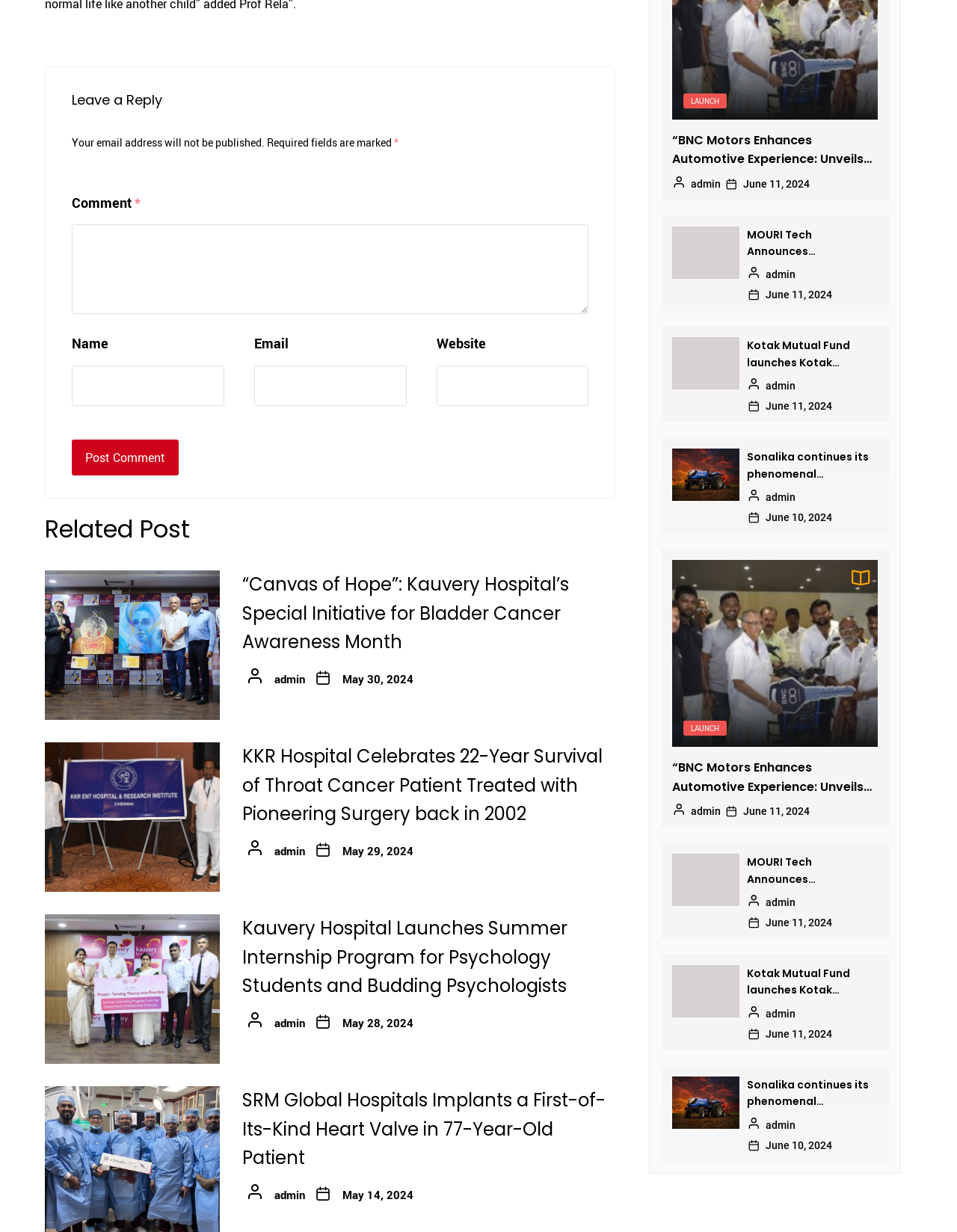Can you pinpoint the bounding box coordinates for the clickable element required for this instruction: "Leave a reply"? The coordinates should be four float numbers between 0 and 1, i.e., [left, top, right, bottom].

[0.059, 0.073, 0.631, 0.09]